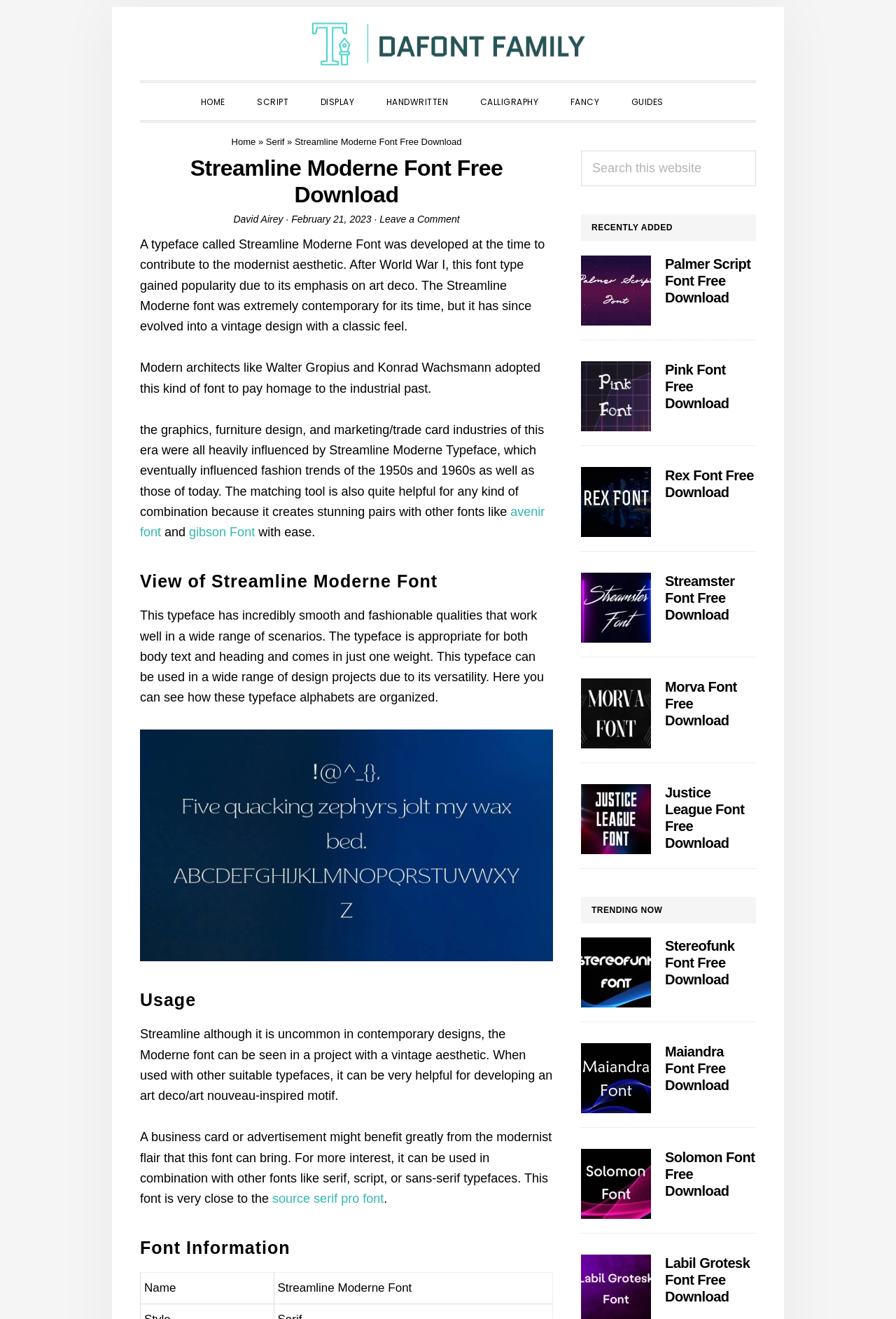What is the bounding box coordinate of the 'View of Streamline Moderne Font' image?
Please provide a single word or phrase answer based on the image.

[0.156, 0.553, 0.617, 0.729]